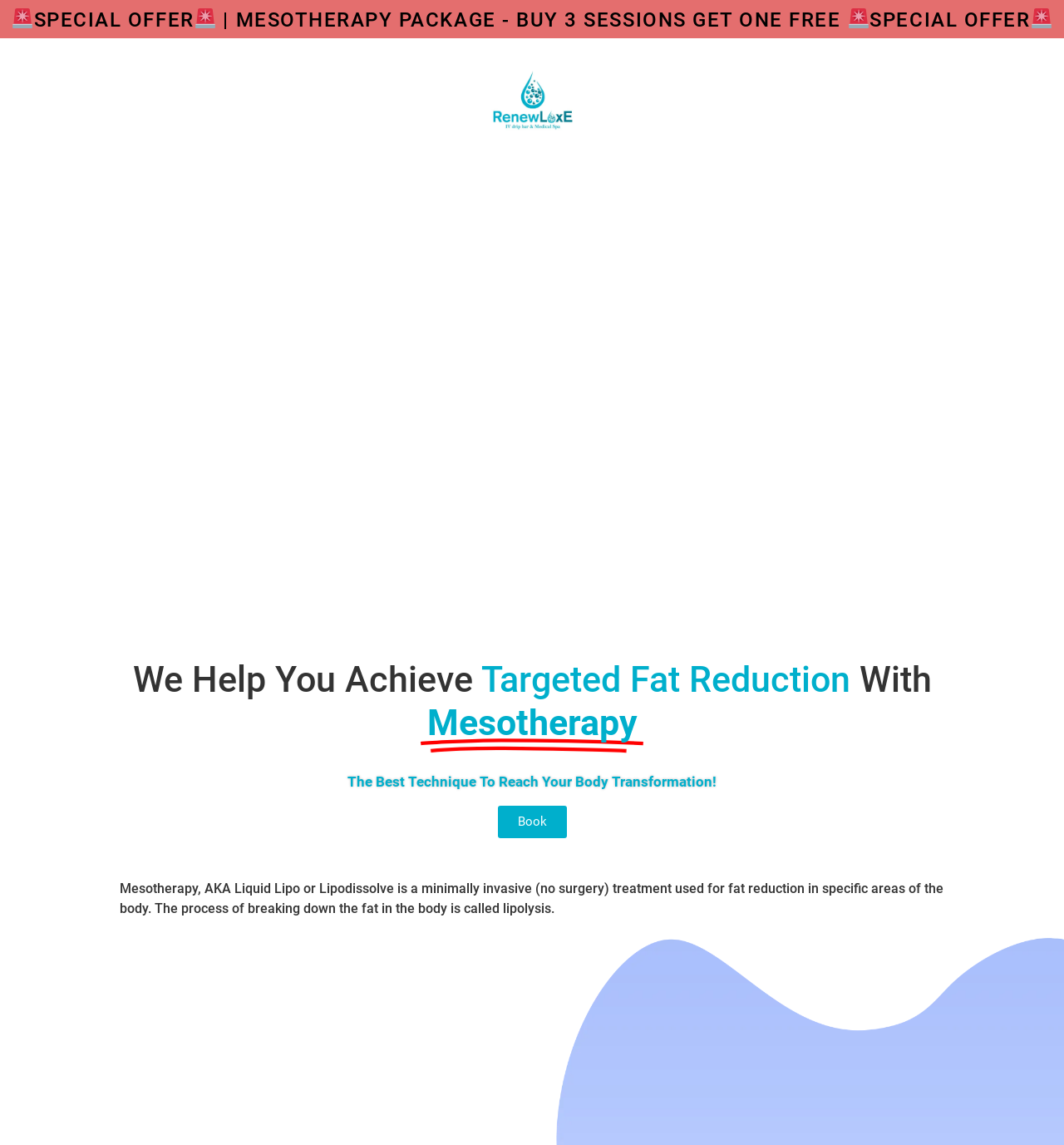Give a one-word or short phrase answer to the question: 
What is the purpose of Mesotherapy?

Fat reduction